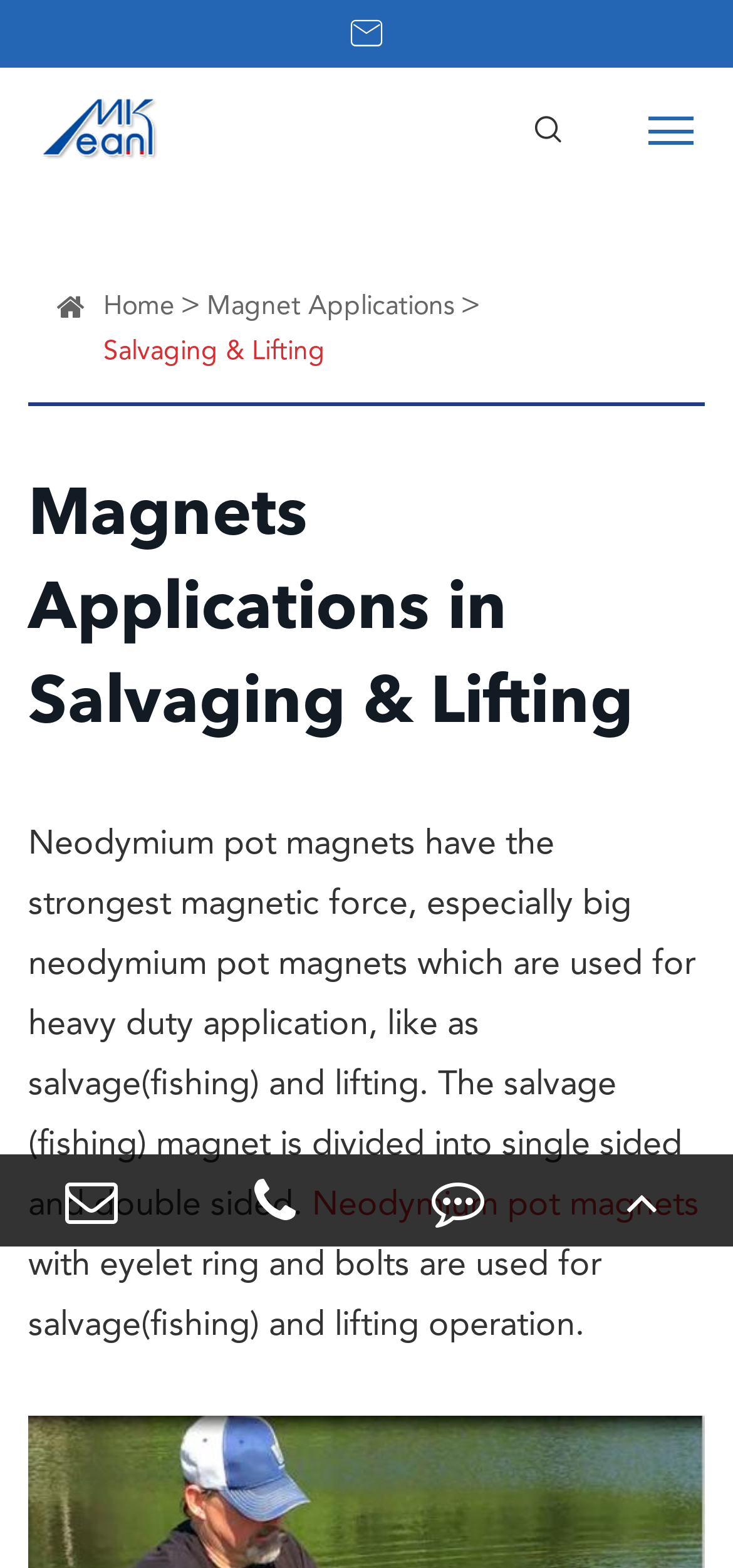Elaborate on the webpage's design and content in a detailed caption.

This webpage is about magnetic products for salvaging and lifting applications. At the top left corner, there is a link with a icon, followed by a link to "Ningbo Beilun Meank Magnetics Co.,Ltd." which has an associated image. Below these elements, there are two "CLOSE" buttons, one on the top right and another on the top right corner, slightly below the first one.

The main navigation menu is located at the top center, consisting of three links: "Home", "Magnet Applications", and "Salvaging & Lifting". Below the navigation menu, there is a heading that reads "Magnets Applications in Salvaging & Lifting".

The main content of the webpage is a paragraph of text that describes the application of neodymium pot magnets in salvaging and lifting operations. The text is divided into two parts, with a link to "Neodymium pot magnets" in between. The first part explains the strength of neodymium pot magnets, while the second part describes their usage in salvage and lifting operations.

On the right side of the webpage, there are four links: three social media icons and a "Feedback" link. Below these links, there is a phone number "86-574-86220016" displayed. At the bottom right corner, there is a "TOP" link.